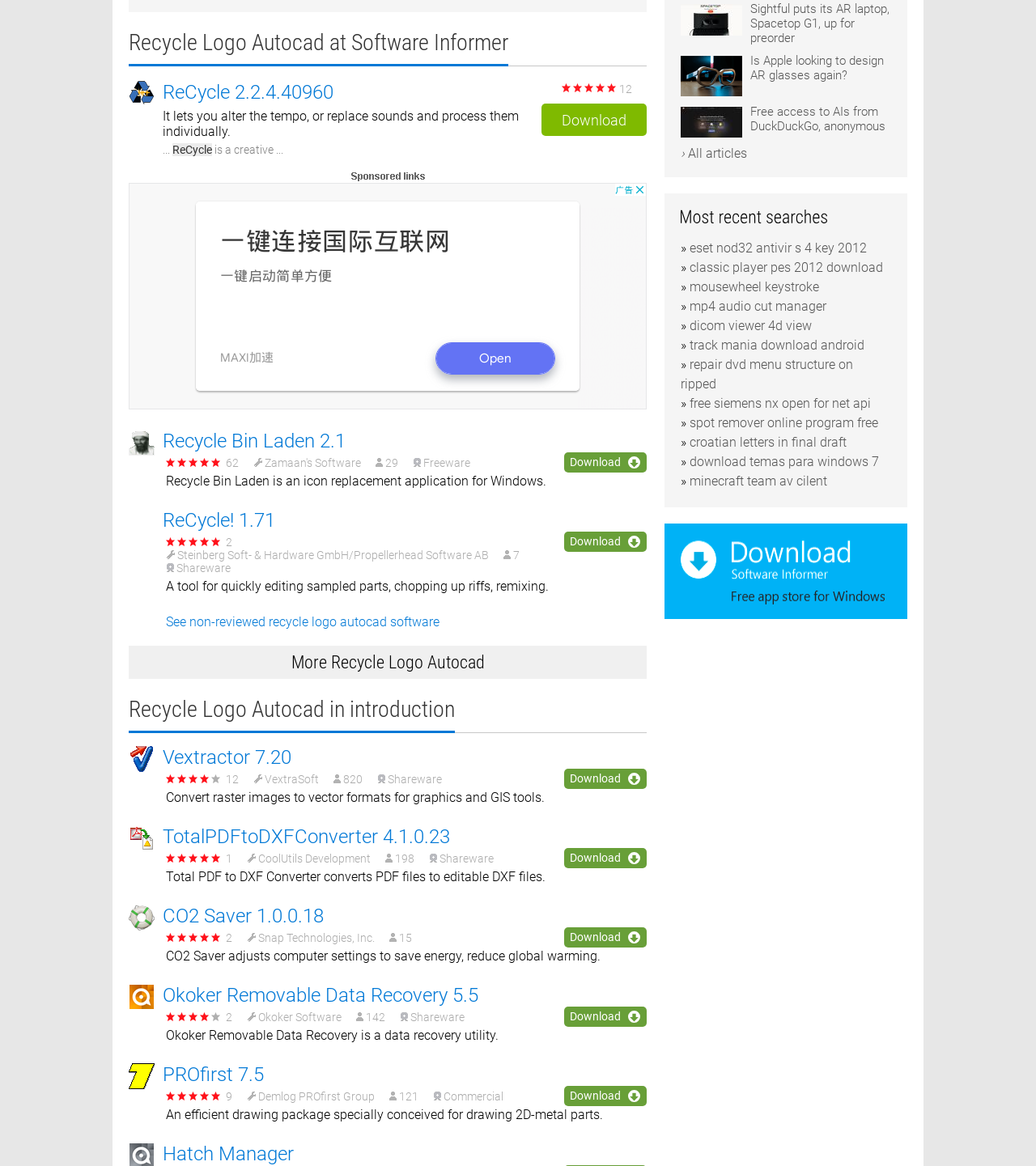Provide the bounding box coordinates for the specified HTML element described in this description: "› All articles". The coordinates should be four float numbers ranging from 0 to 1, in the format [left, top, right, bottom].

[0.657, 0.125, 0.721, 0.138]